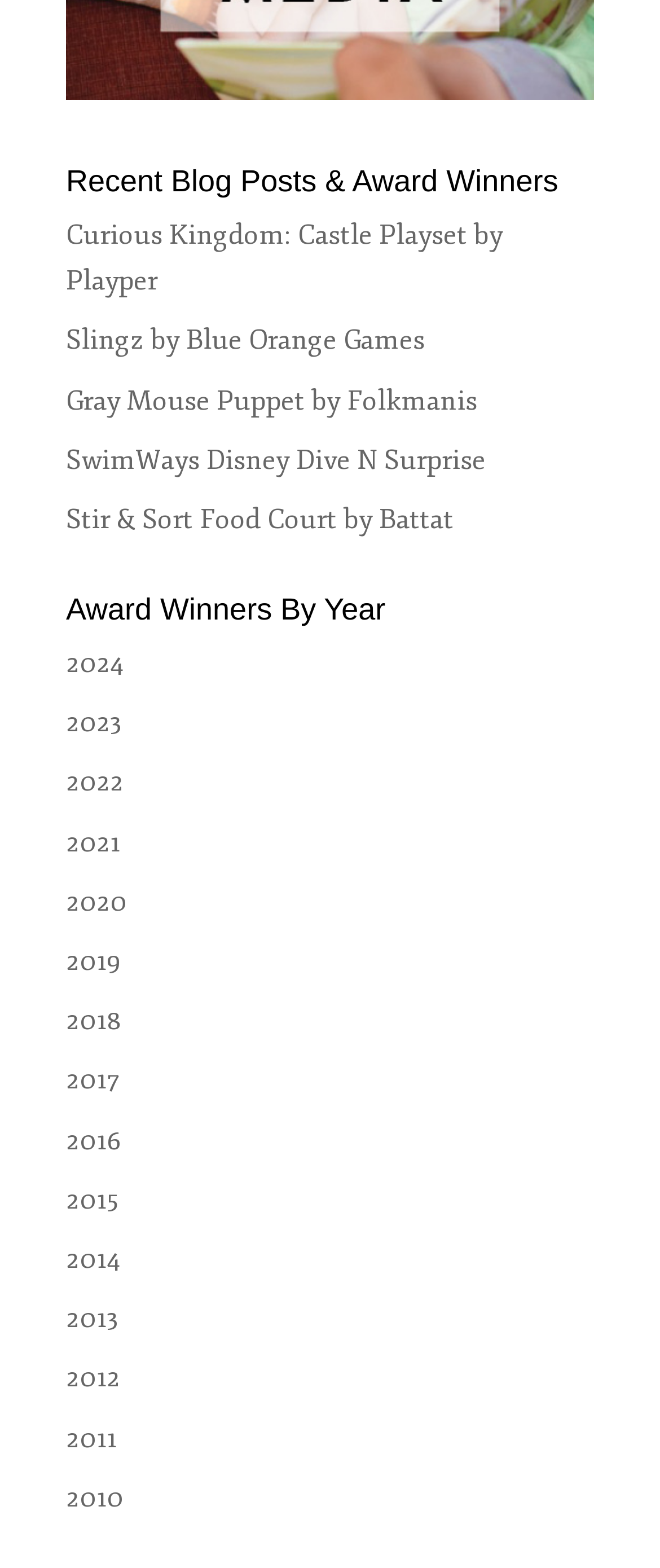Answer the following query with a single word or phrase:
How many award winners are listed?

16